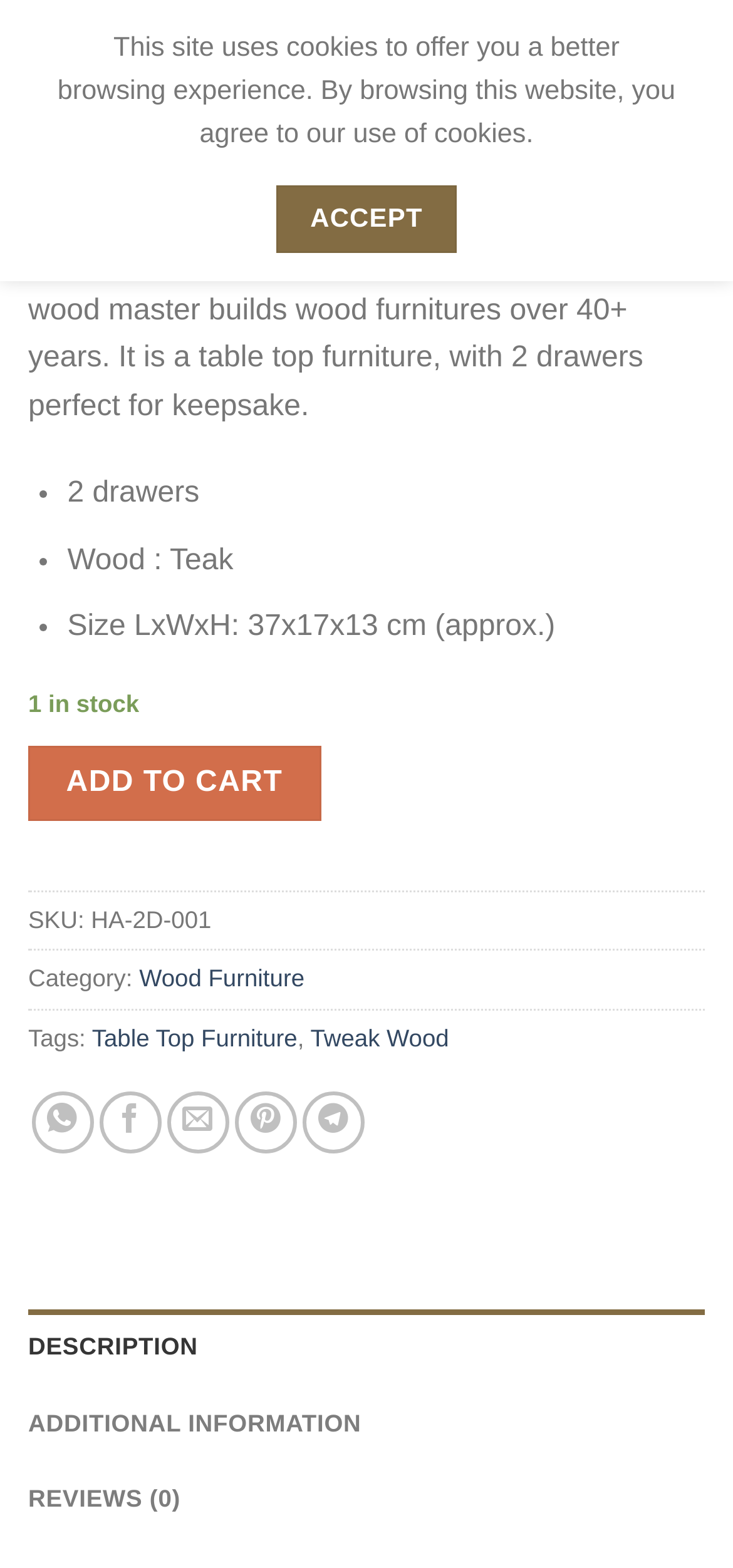Please identify the bounding box coordinates of the element's region that should be clicked to execute the following instruction: "Click the Wood Furniture link". The bounding box coordinates must be four float numbers between 0 and 1, i.e., [left, top, right, bottom].

[0.19, 0.615, 0.415, 0.633]